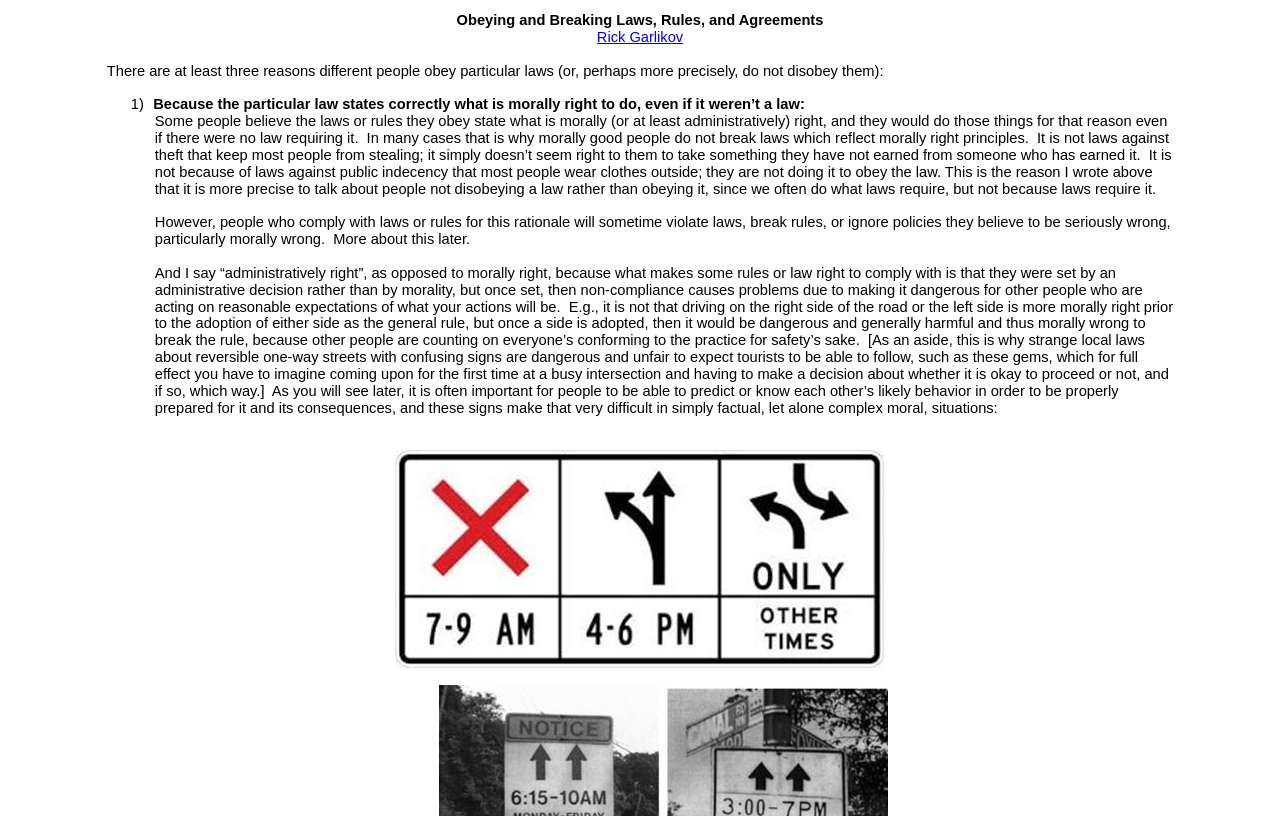What is the image on the webpage?
Give a one-word or short phrase answer based on the image.

A picture of a clock